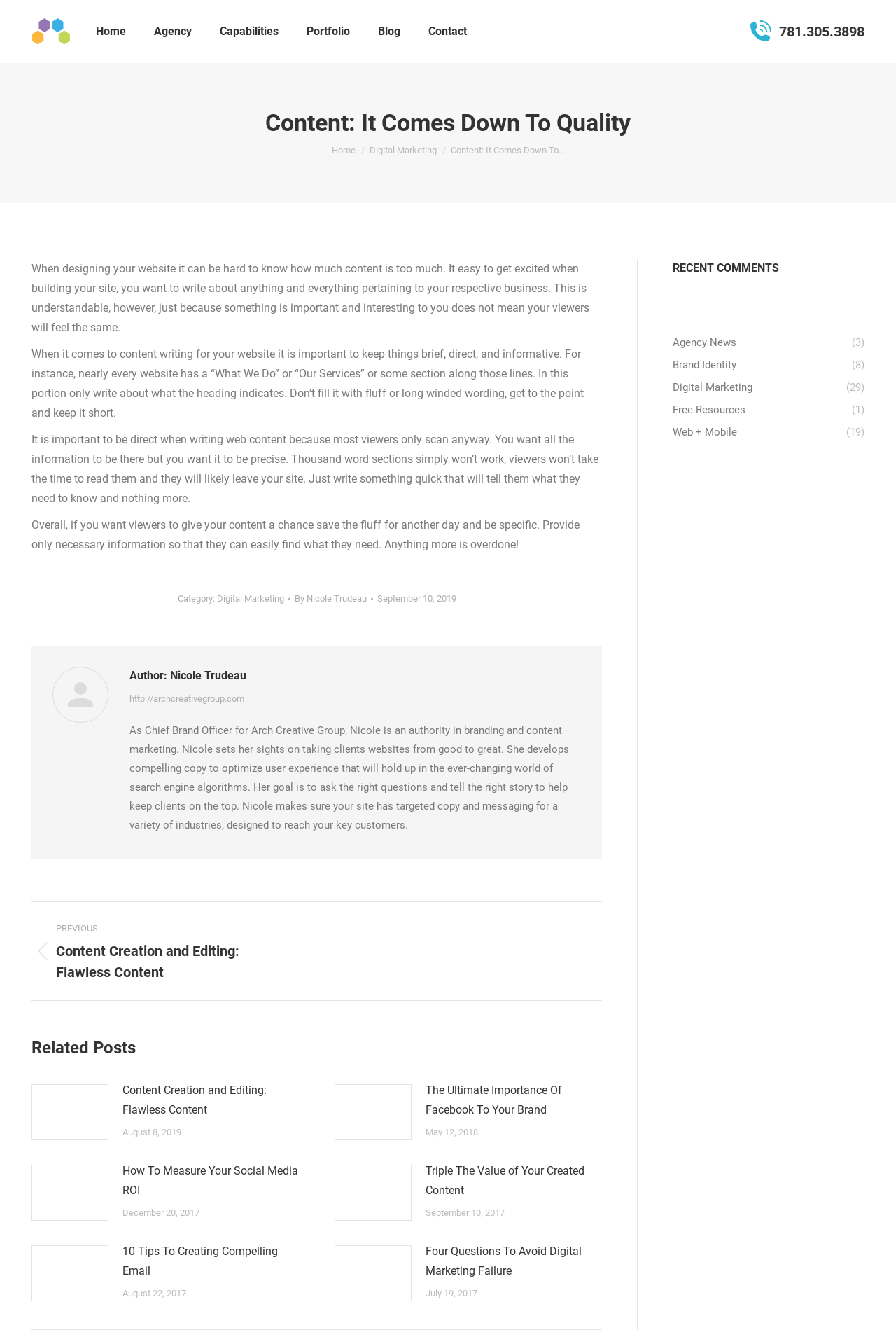Highlight the bounding box coordinates of the element that should be clicked to carry out the following instruction: "Contact the agency using the phone number". The coordinates must be given as four float numbers ranging from 0 to 1, i.e., [left, top, right, bottom].

[0.87, 0.017, 0.965, 0.03]